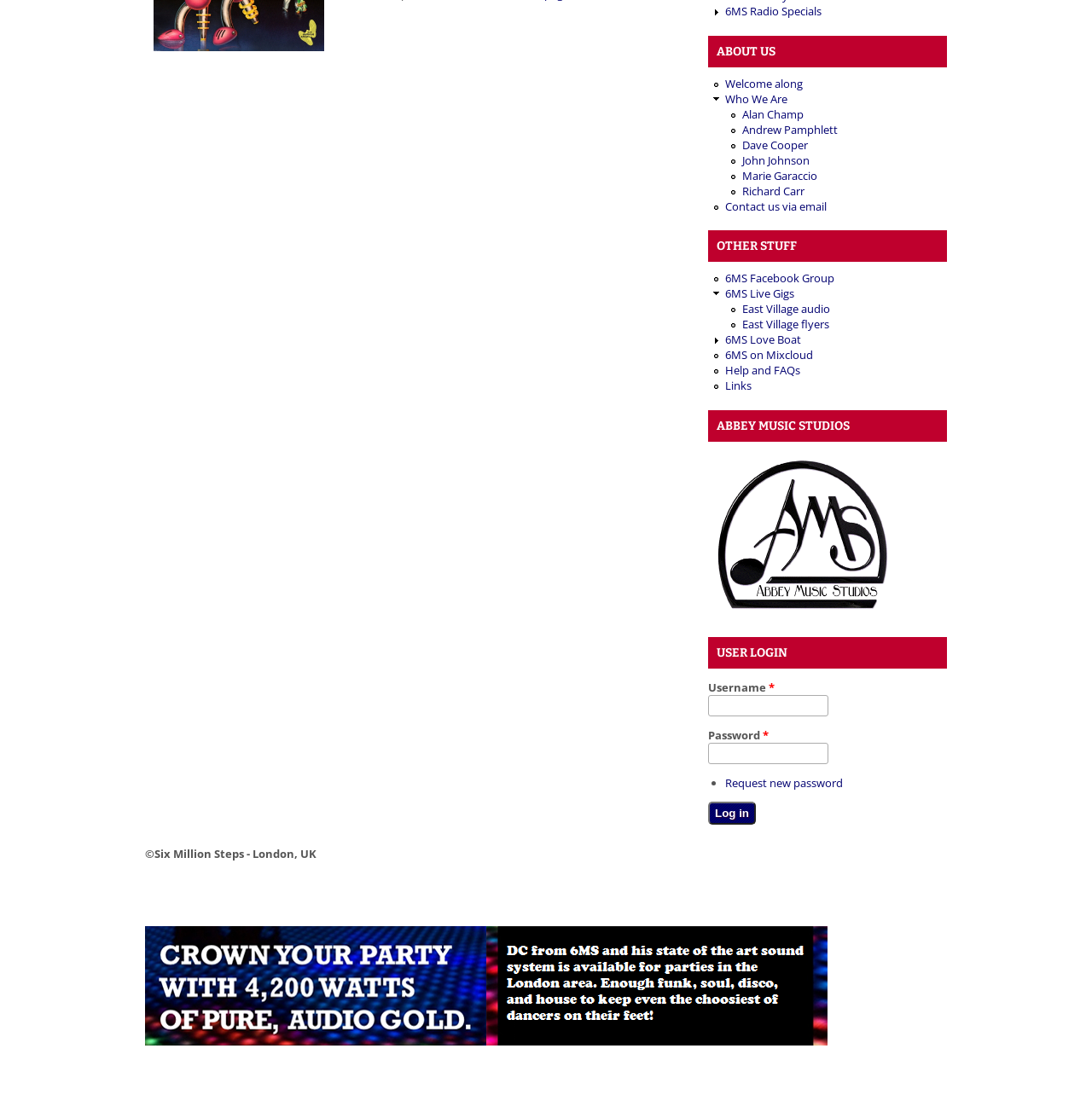Given the element description parent_node: Password * name="pass", identify the bounding box coordinates for the UI element on the webpage screenshot. The format should be (top-left x, top-left y, bottom-right x, bottom-right y), with values between 0 and 1.

[0.648, 0.678, 0.759, 0.698]